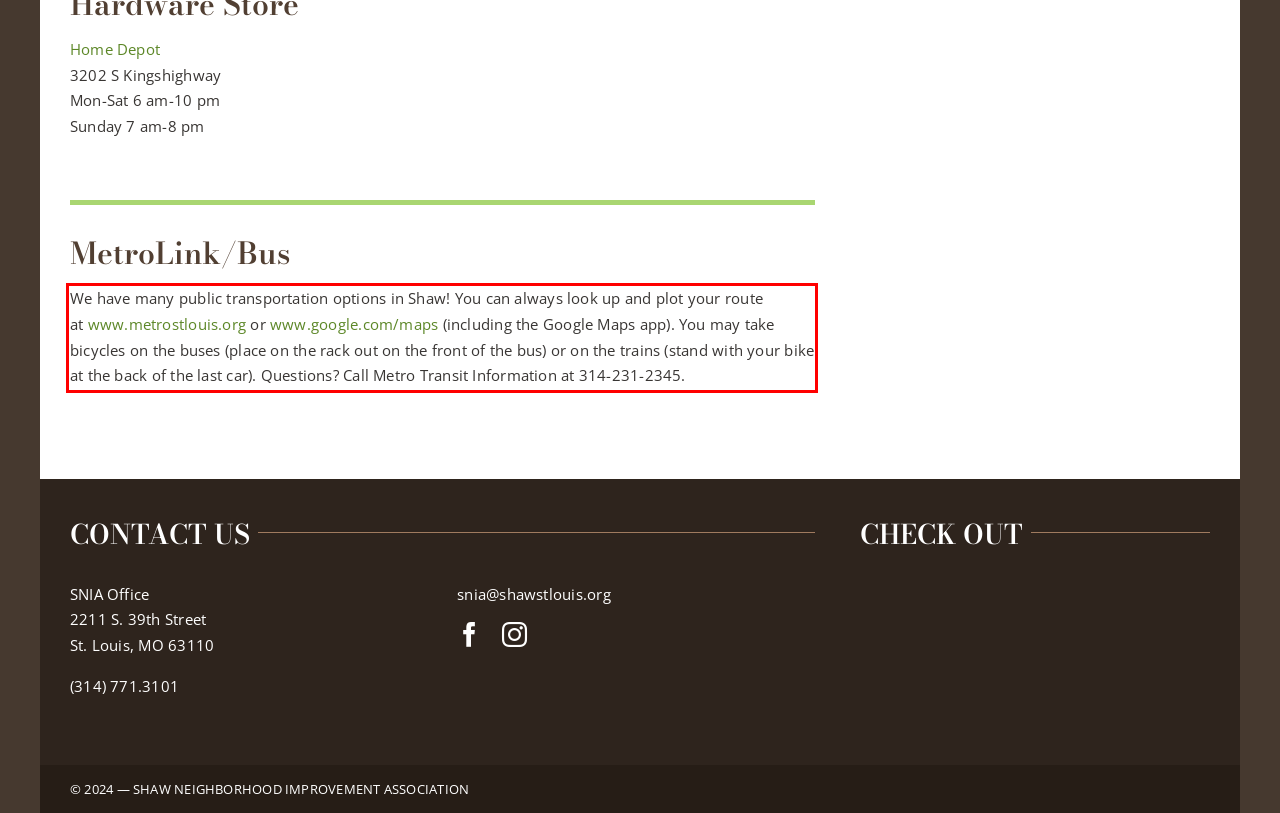Given a screenshot of a webpage containing a red rectangle bounding box, extract and provide the text content found within the red bounding box.

We have many public transportation options in Shaw! You can always look up and plot your route at www.metrostlouis.org or www.google.com/maps (including the Google Maps app). You may take bicycles on the buses (place on the rack out on the front of the bus) or on the trains (stand with your bike at the back of the last car). Questions? Call Metro Transit Information at 314-231-2345.